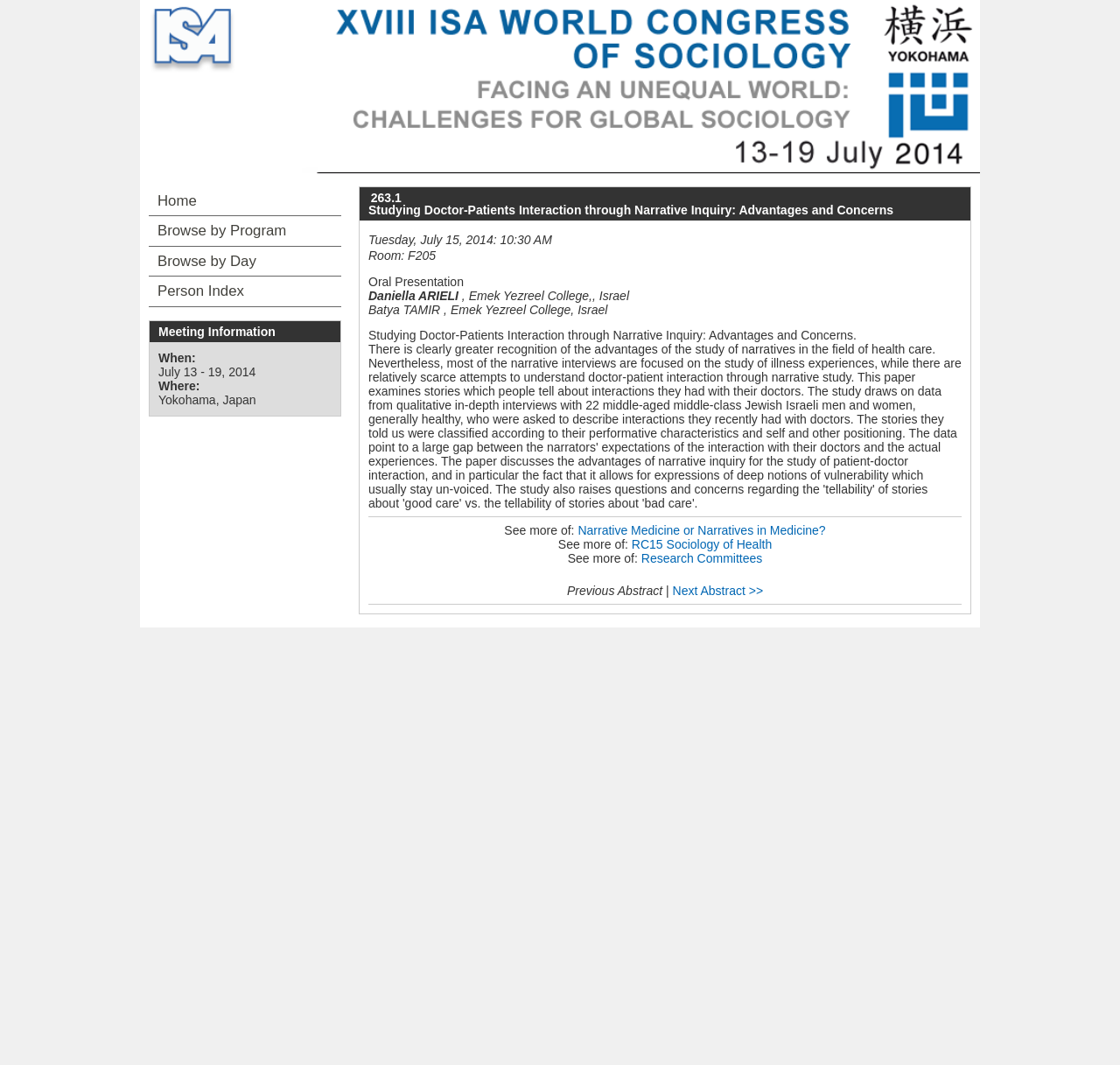Using the webpage screenshot and the element description RC15 Sociology of Health, determine the bounding box coordinates. Specify the coordinates in the format (top-left x, top-left y, bottom-right x, bottom-right y) with values ranging from 0 to 1.

[0.564, 0.505, 0.689, 0.518]